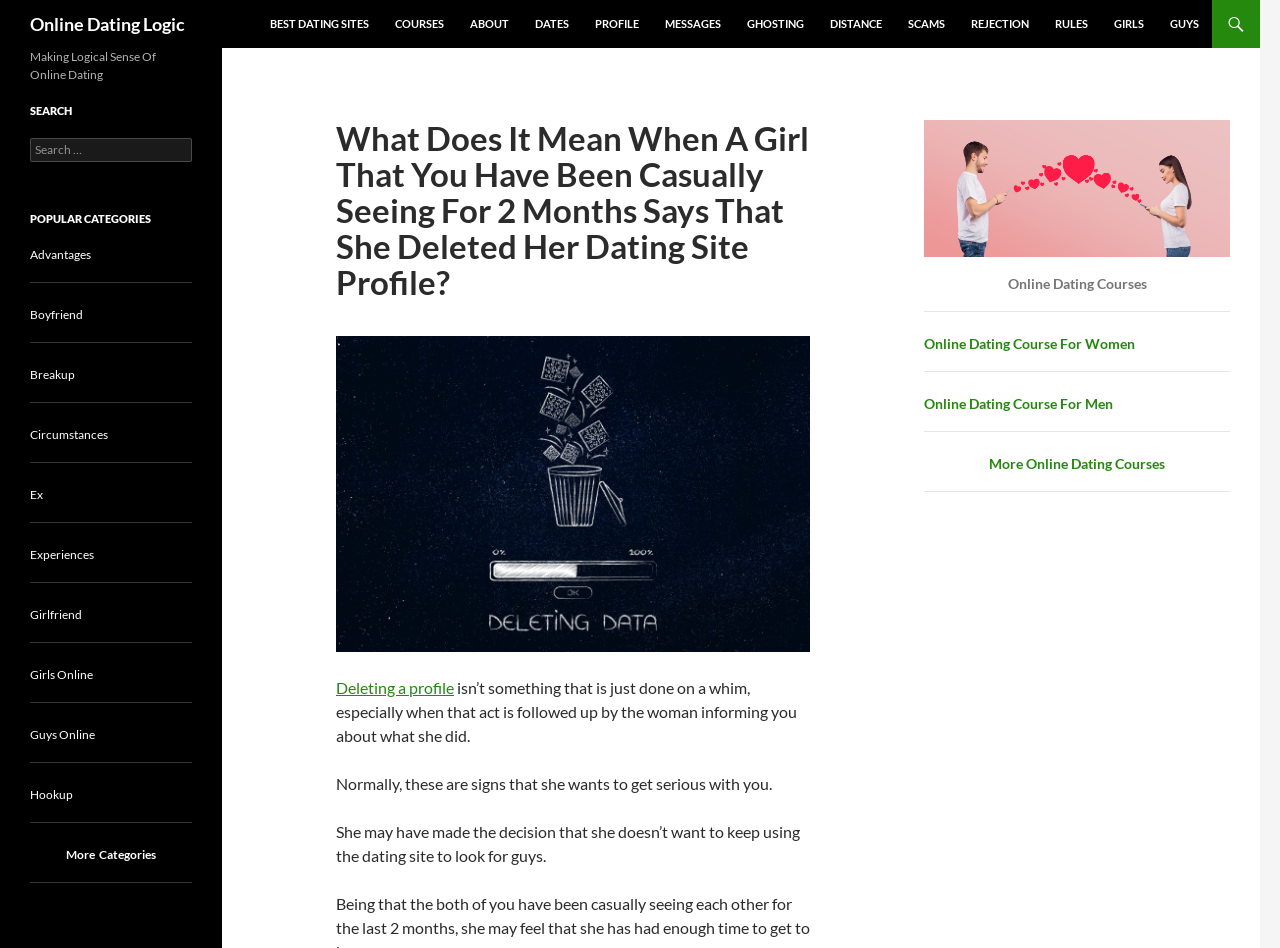Describe all the visual and textual components of the webpage comprehensively.

This webpage is about online dating logic, specifically discussing what it means when a girl deletes her dating site profile after casually seeing someone for two months. 

At the top of the page, there is a heading "Online Dating Logic" followed by a row of links to various sections of the website, including "BEST DATING SITES", "COURSES", "ABOUT", and more. 

Below this, there is a large header that repeats the title of the webpage, accompanied by an image. The main content of the page is divided into sections, with the first section discussing the meaning of a girl deleting her dating site profile. This section includes several paragraphs of text, with a link to "Deleting a profile" and an image. 

To the right of the main content, there is a complementary section that includes an image and several links to online dating courses for women and men. 

At the bottom of the page, there is a section with a heading "Making Logical Sense Of Online Dating" that includes a search bar and a list of popular categories, such as "Advantages", "Boyfriend", "Breakup", and more. Each category is separated by a horizontal line.